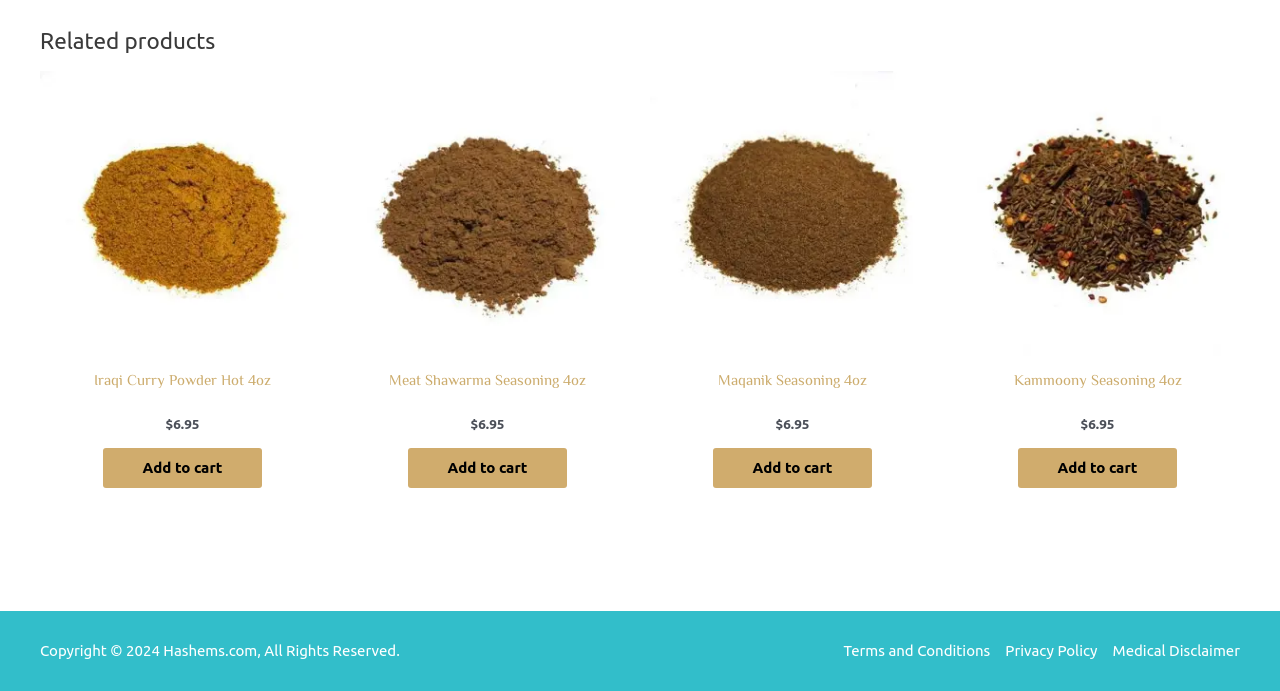Predict the bounding box coordinates for the UI element described as: "Quick View". The coordinates should be four float numbers between 0 and 1, presented as [left, top, right, bottom].

[0.27, 0.472, 0.492, 0.515]